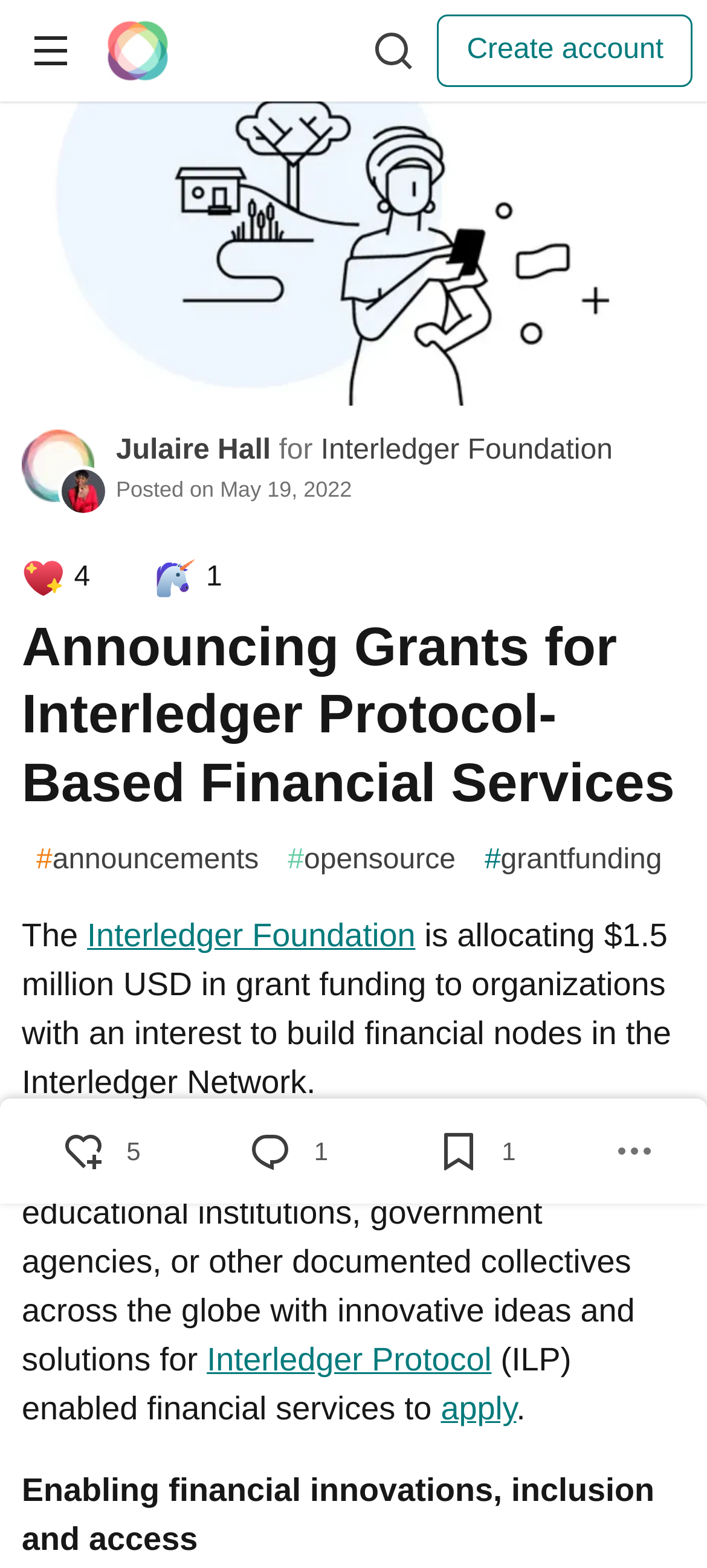Find the bounding box coordinates of the clickable area that will achieve the following instruction: "Jump to Comments".

[0.316, 0.71, 0.521, 0.758]